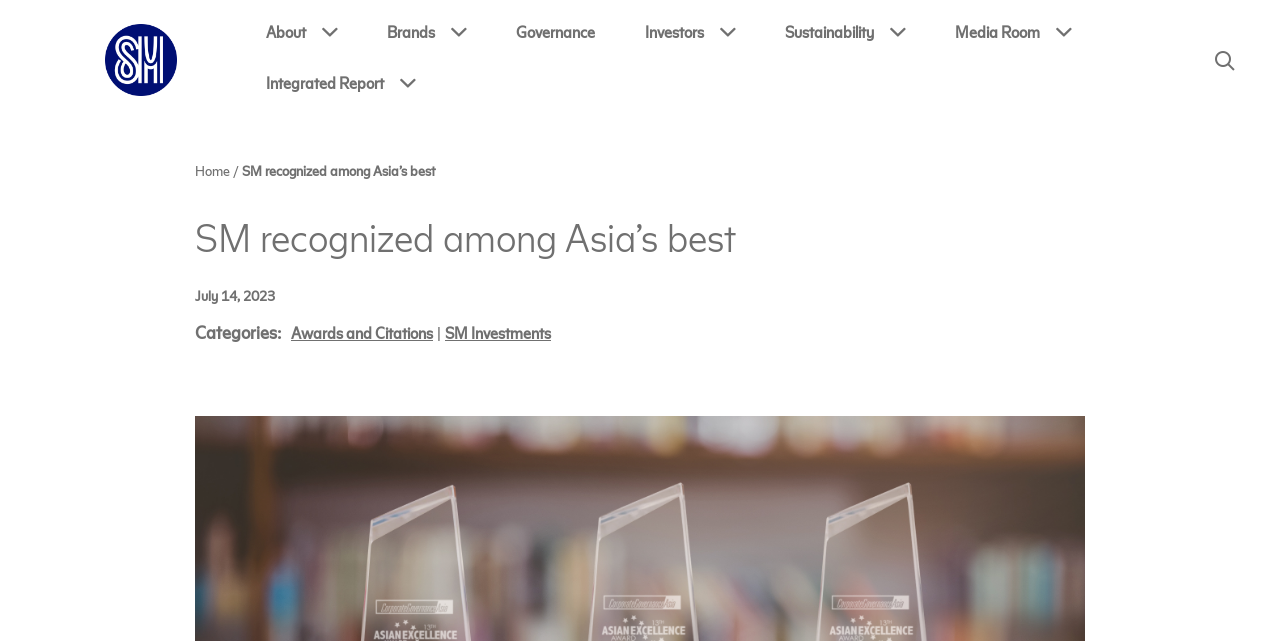Identify the bounding box coordinates of the section that should be clicked to achieve the task described: "View Integrated Report".

[0.208, 0.094, 0.324, 0.173]